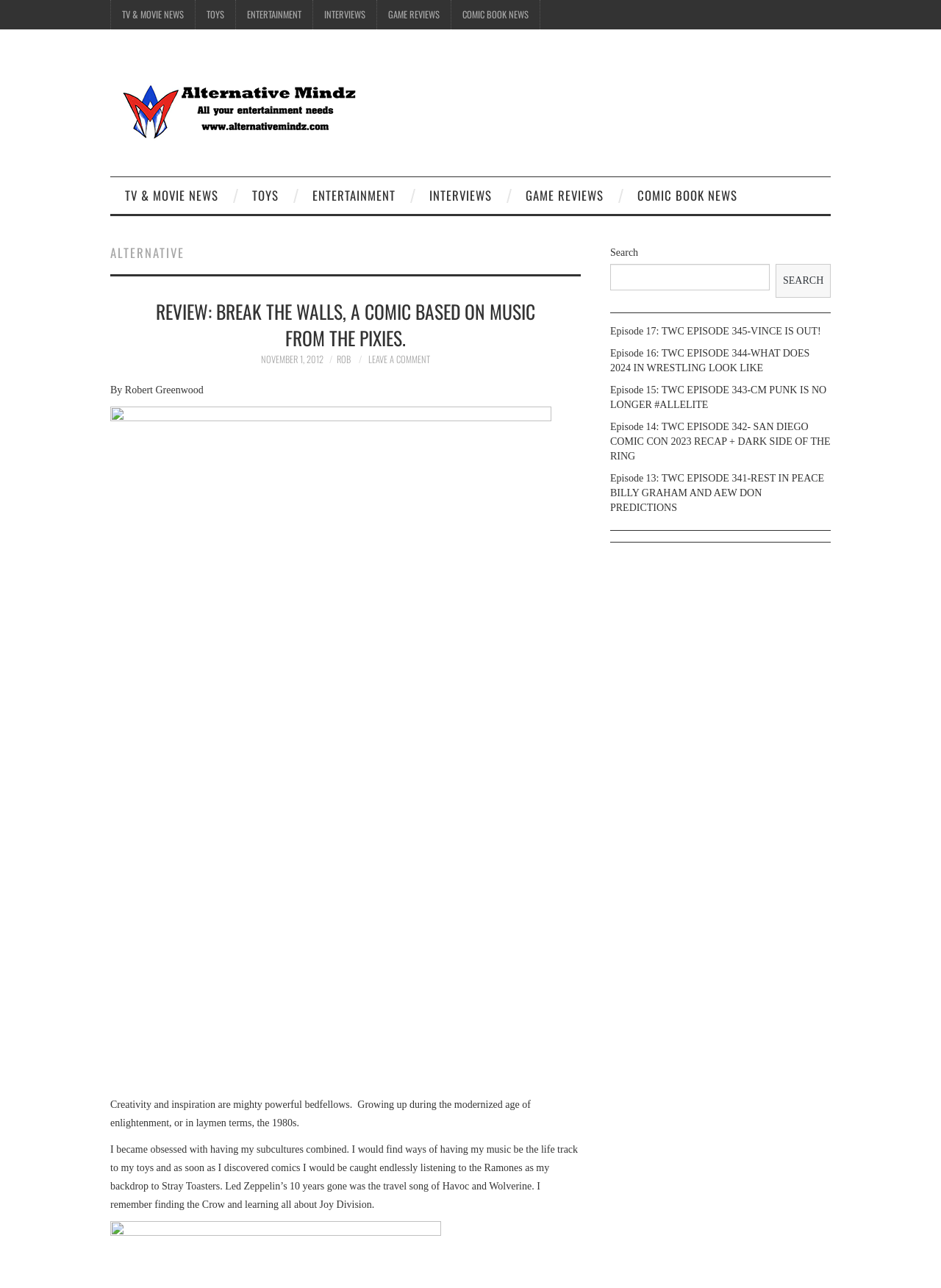Please determine the bounding box coordinates for the element that should be clicked to follow these instructions: "Visit the Alternative Mindz homepage".

[0.117, 0.081, 0.391, 0.089]